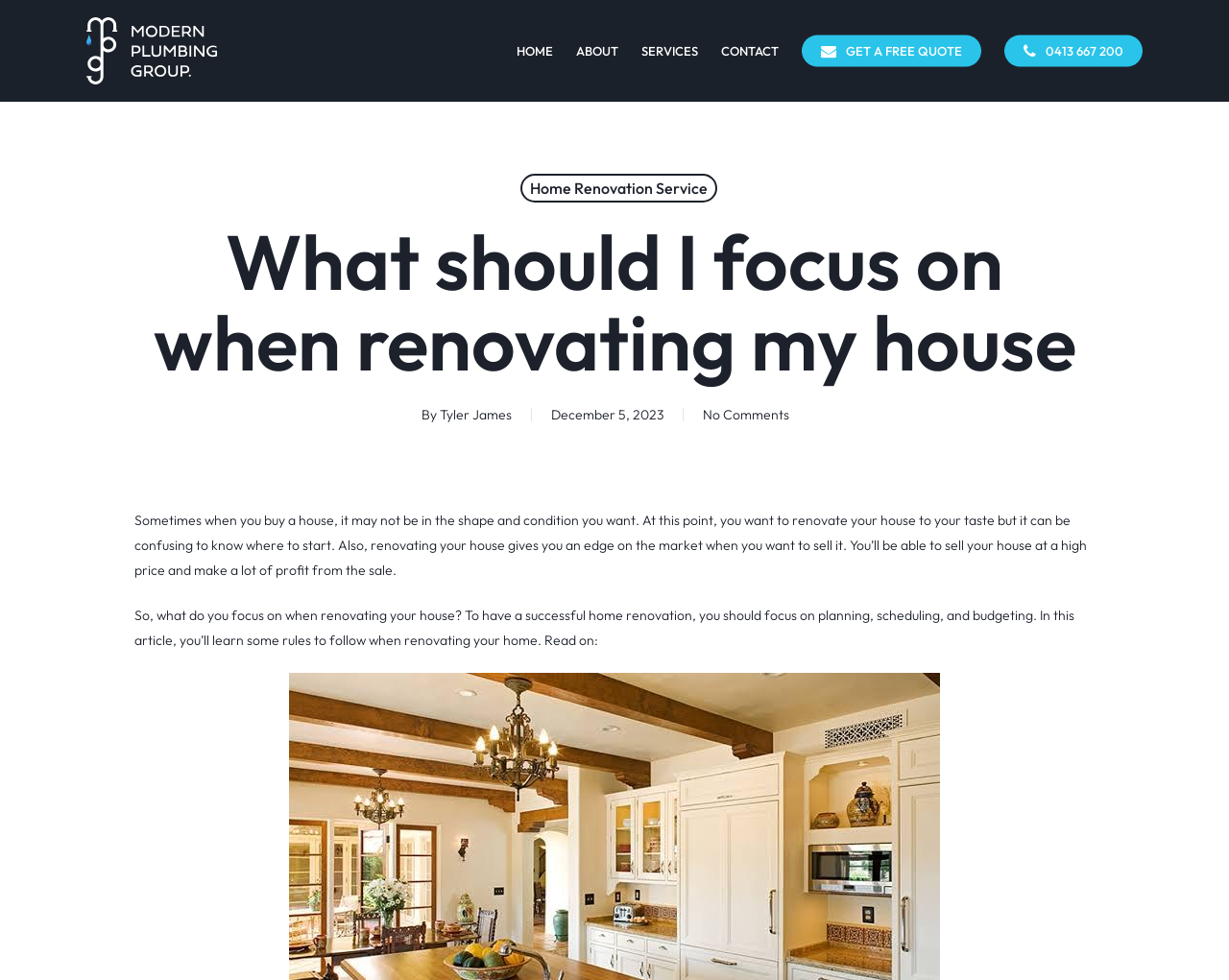Please specify the bounding box coordinates of the clickable section necessary to execute the following command: "Get a free quote".

[0.652, 0.046, 0.798, 0.058]